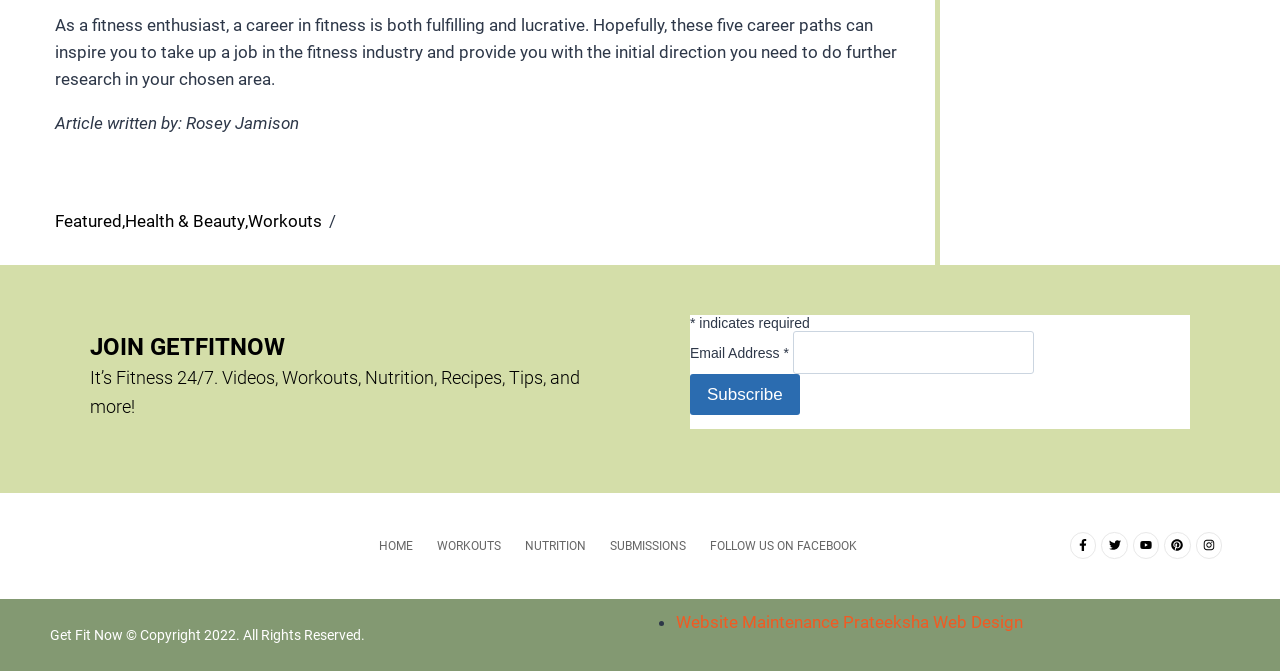Locate the bounding box coordinates of the clickable area to execute the instruction: "Click on the Home link". Provide the coordinates as four float numbers between 0 and 1, represented as [left, top, right, bottom].

[0.287, 0.779, 0.332, 0.847]